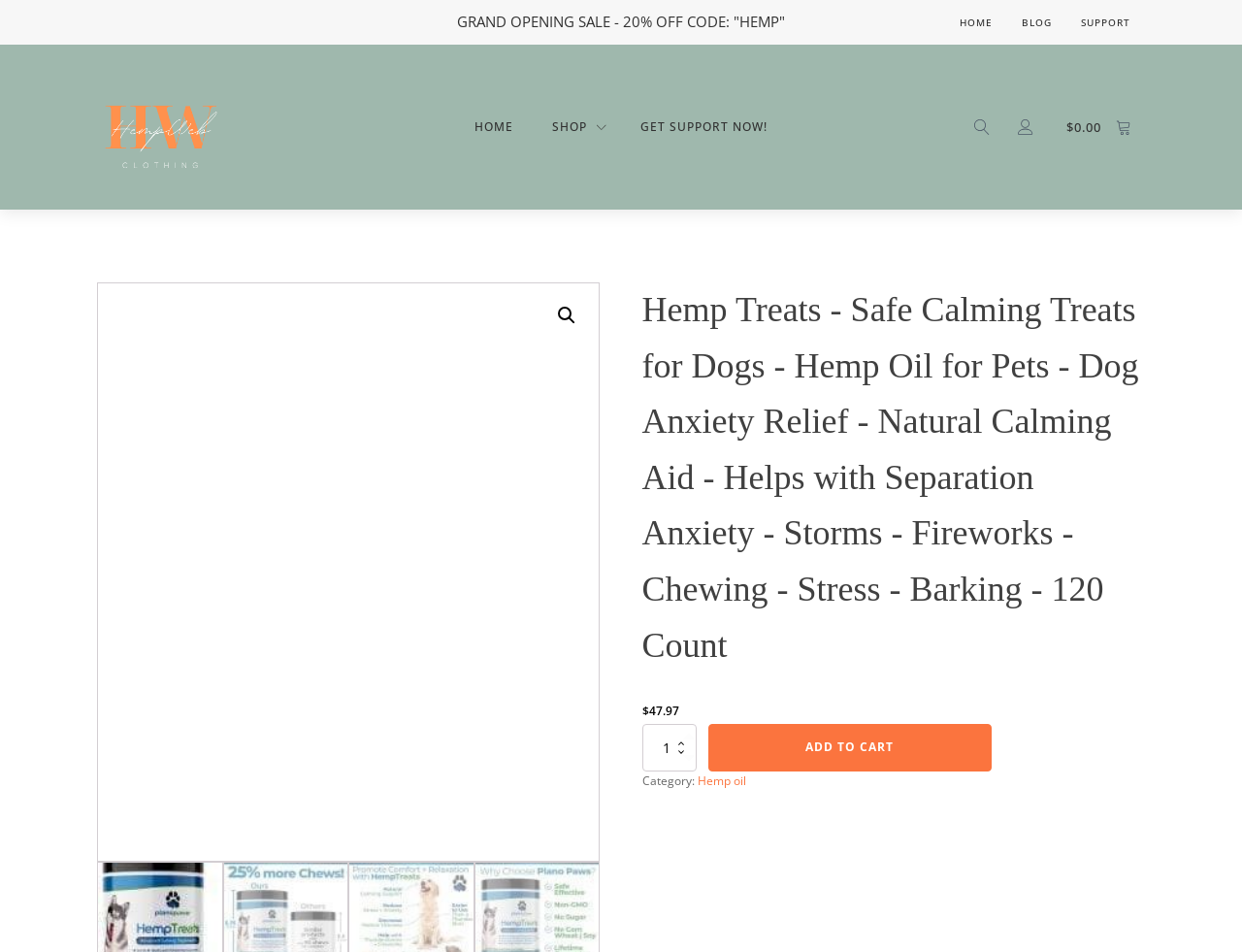Locate the bounding box coordinates of the clickable area needed to fulfill the instruction: "Search for products".

[0.442, 0.313, 0.471, 0.35]